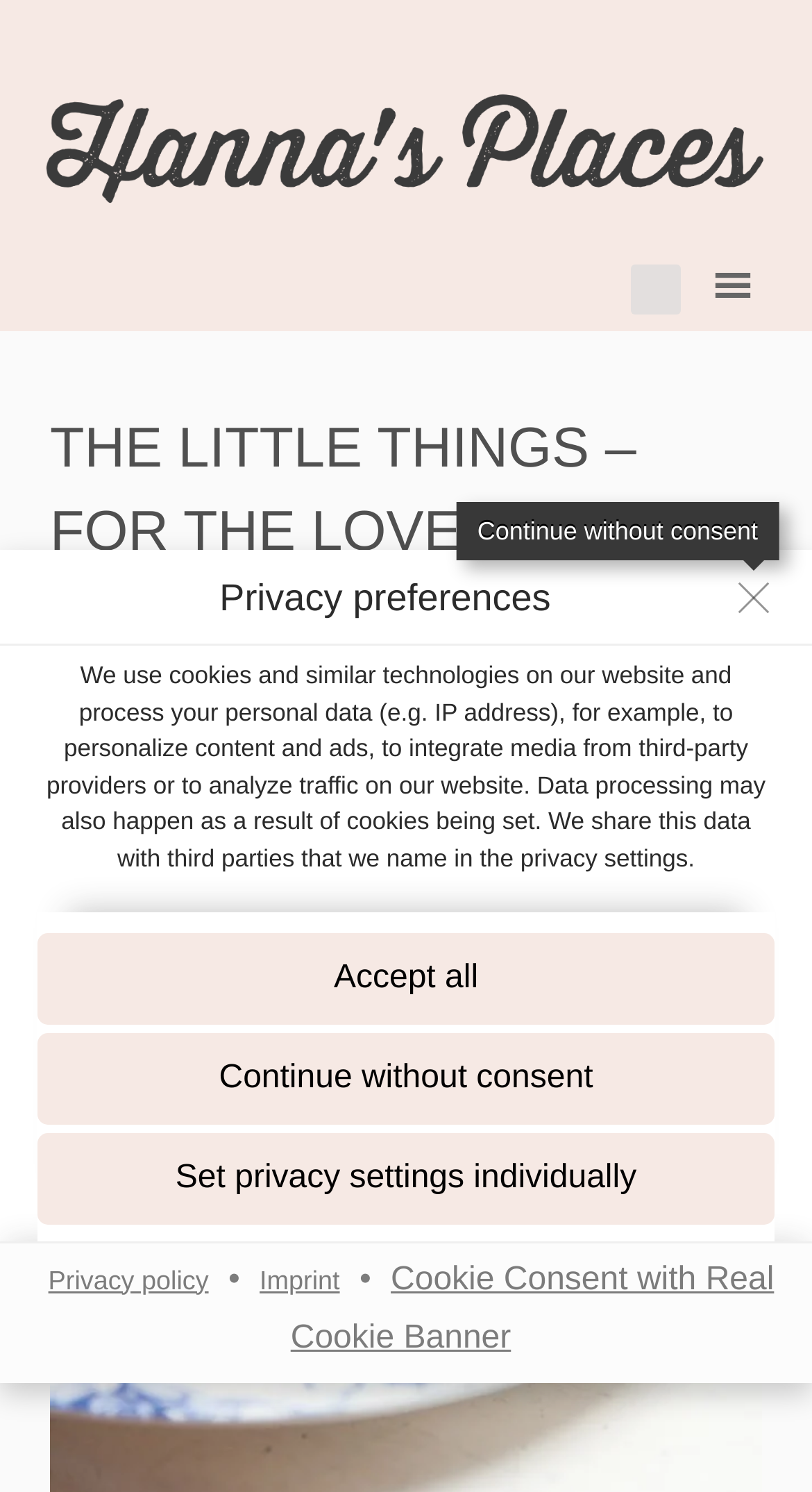How many buttons are there in the privacy preferences dialog?
Answer with a single word or phrase, using the screenshot for reference.

3